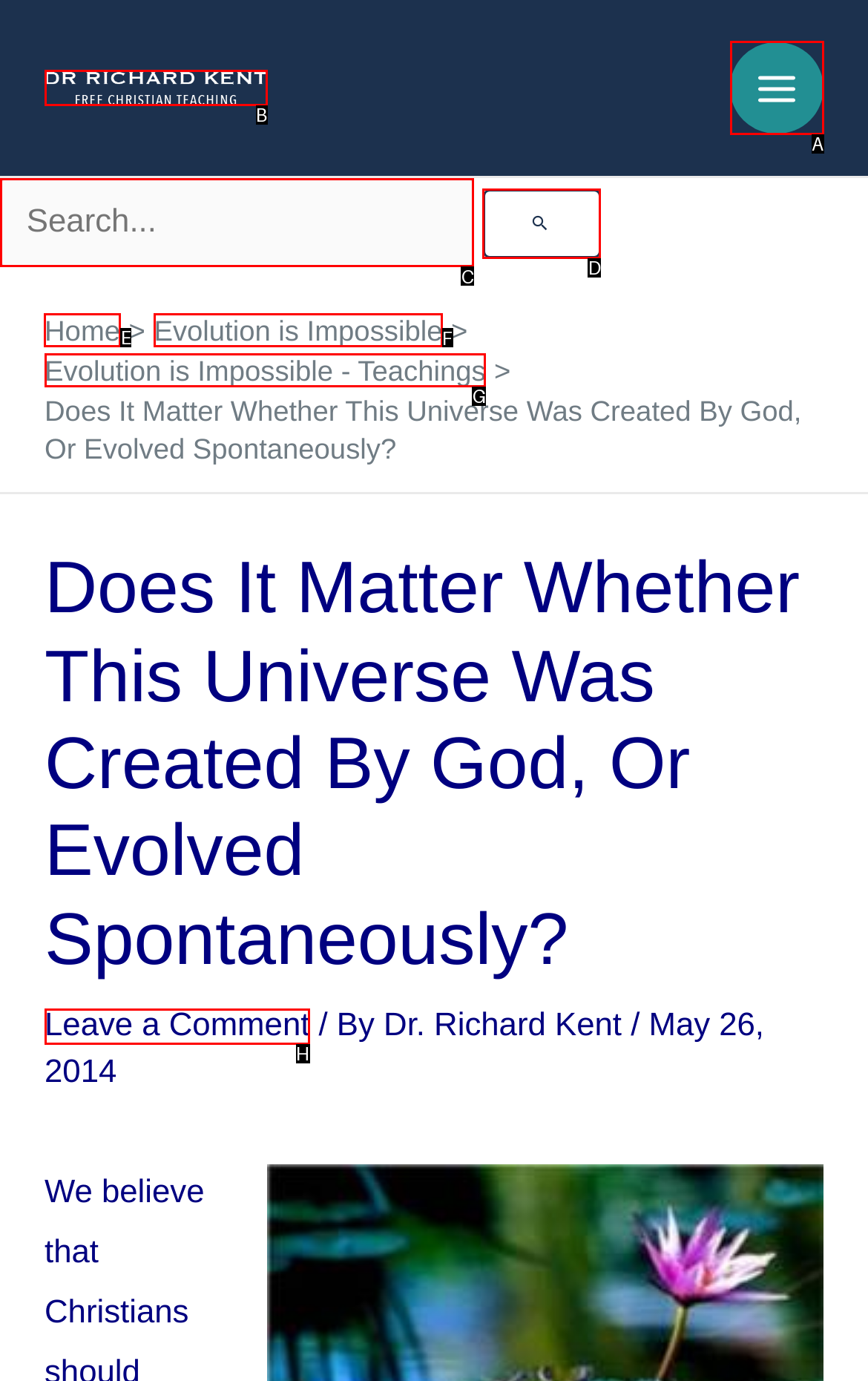Choose the letter of the option that needs to be clicked to perform the task: Go to 'Home' page. Answer with the letter.

E